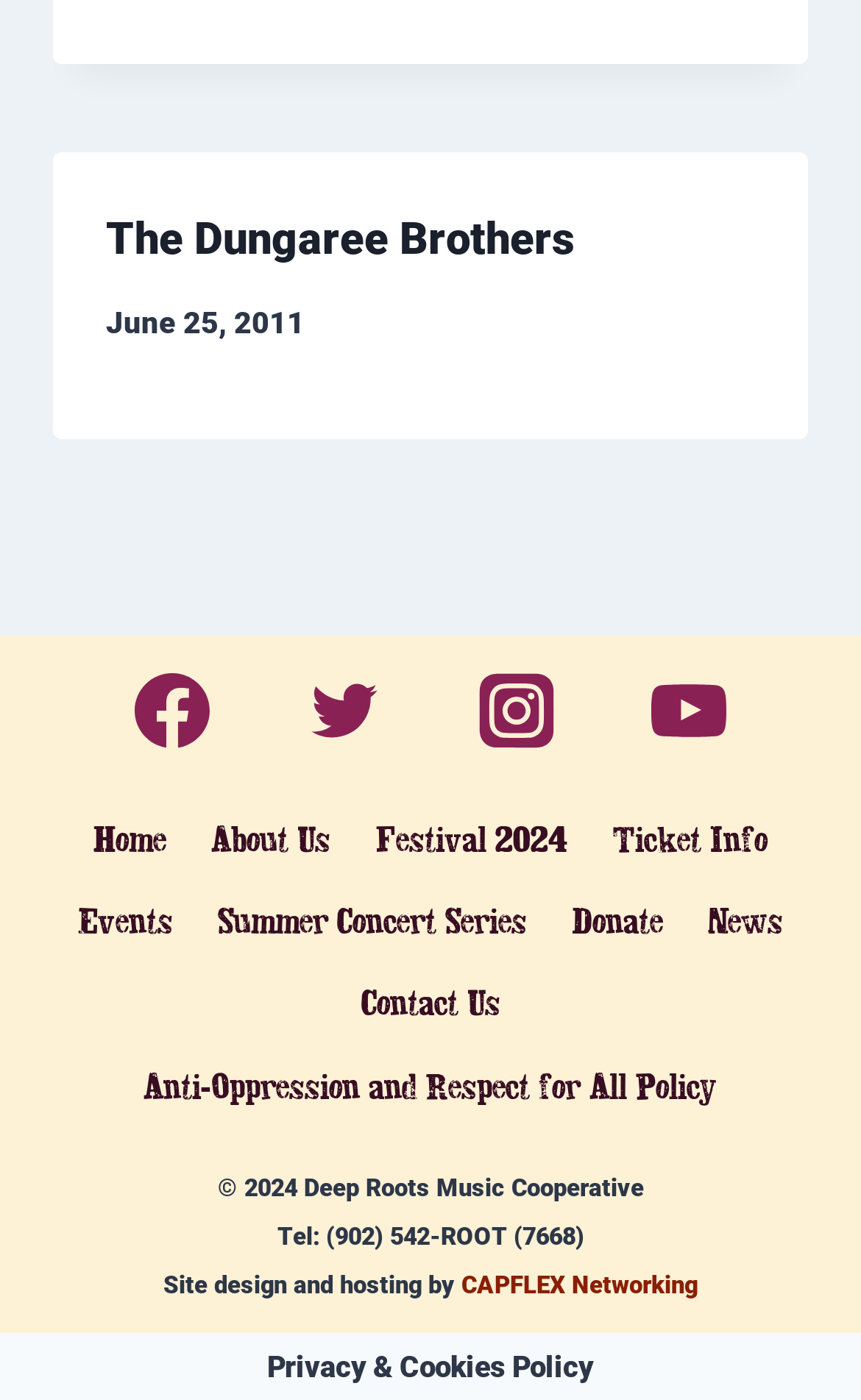From the details in the image, provide a thorough response to the question: What is the date of the article?

The date of the article can be found in the header section of the webpage, where it is written as 'June 25, 2011' in a time element.